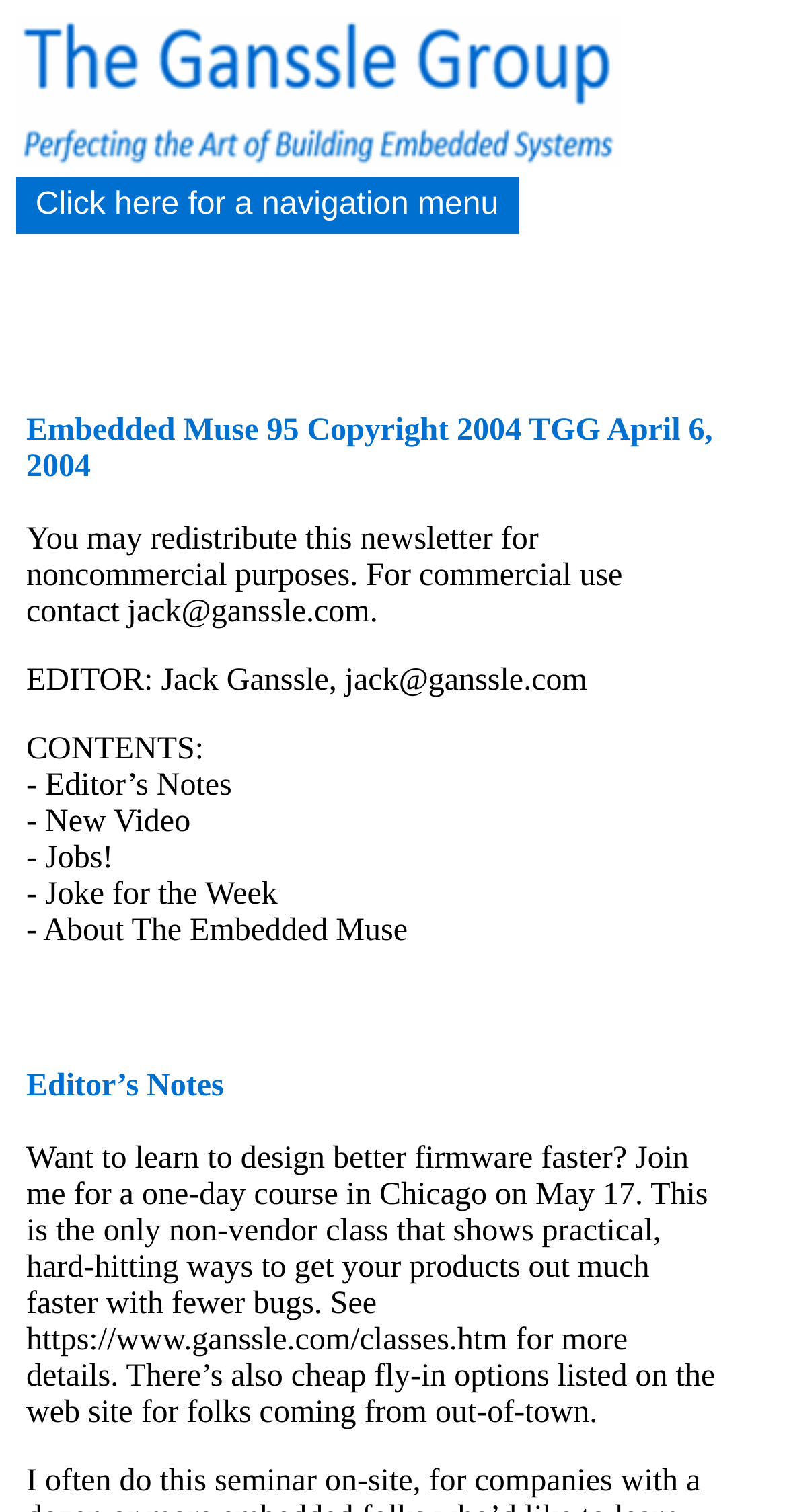What is the purpose of the link 'Click here for a navigation menu'?
Answer the question with a thorough and detailed explanation.

The link 'Click here for a navigation menu' is likely to provide access to a navigation menu, allowing users to navigate through the website or newsletter more easily.